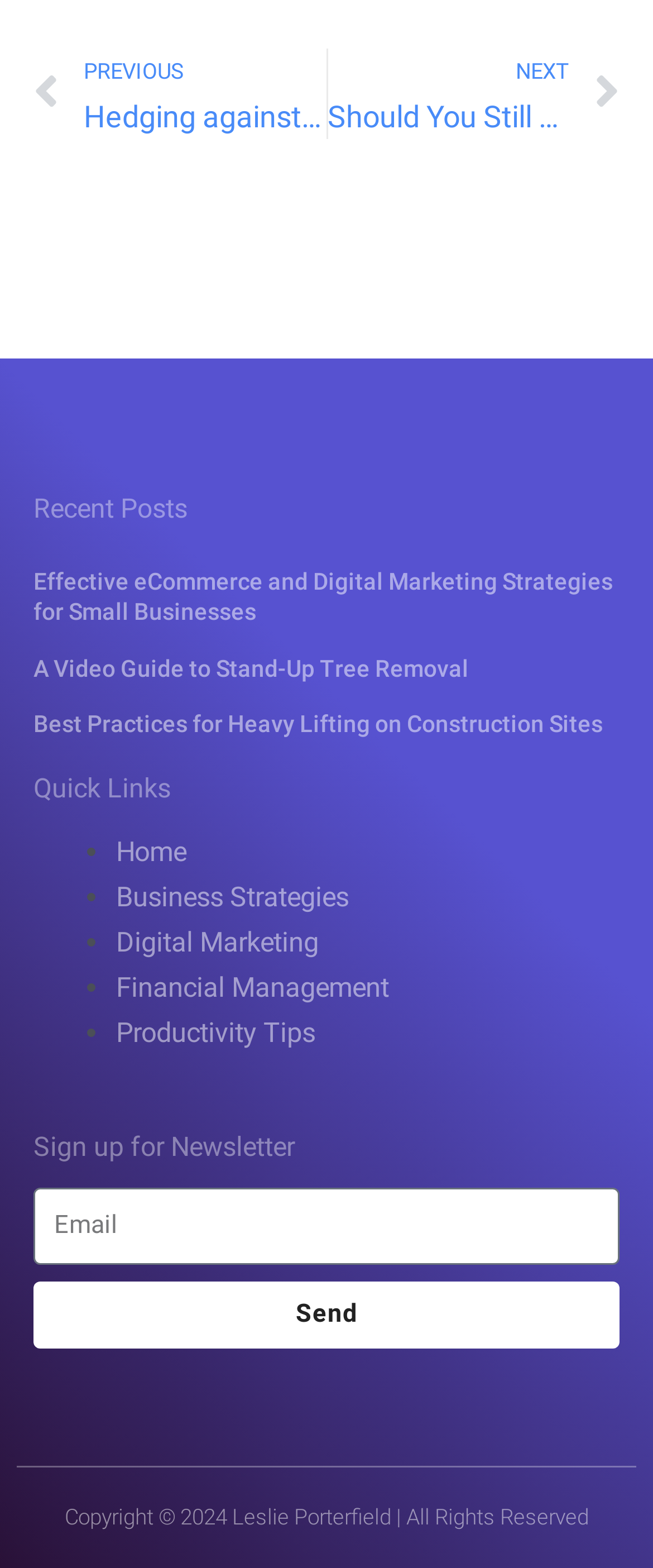What is the copyright year mentioned at the bottom of the page?
Relying on the image, give a concise answer in one word or a brief phrase.

2024